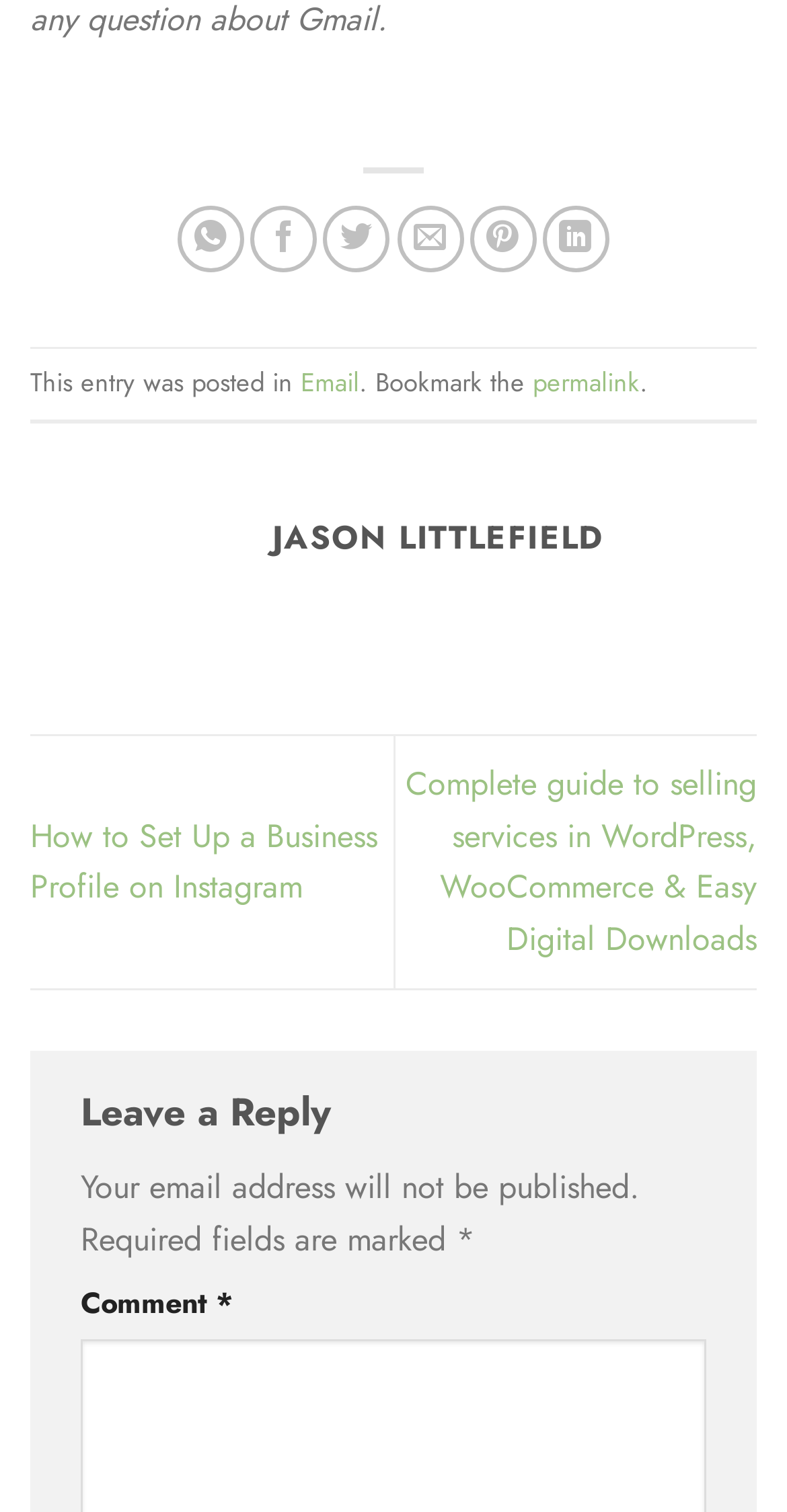From the element description Email, predict the bounding box coordinates of the UI element. The coordinates must be specified in the format (top-left x, top-left y, bottom-right x, bottom-right y) and should be within the 0 to 1 range.

[0.382, 0.24, 0.456, 0.265]